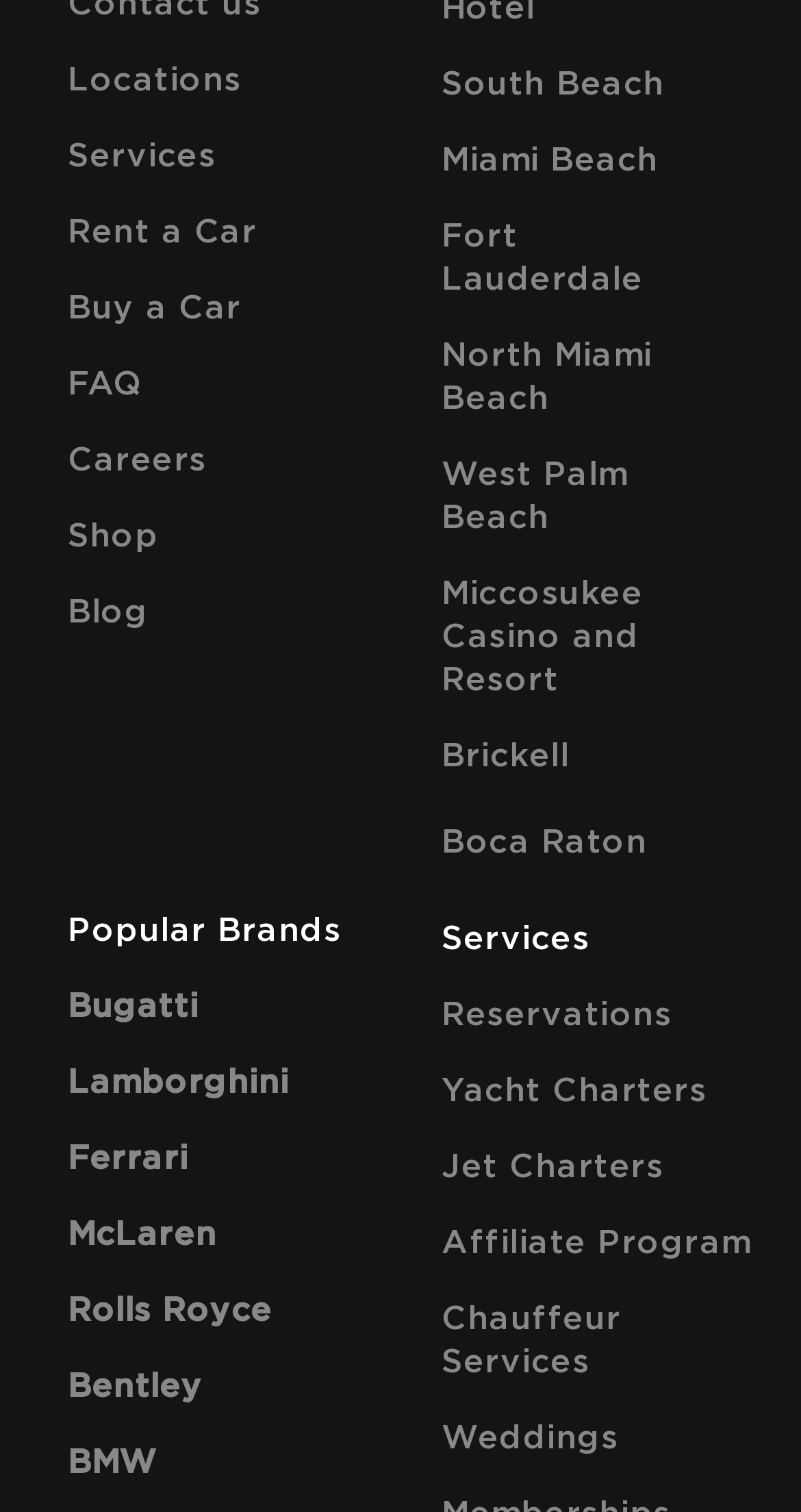How many locations are listed?
Please respond to the question thoroughly and include all relevant details.

I counted the number of links under the main navigation menu, and there are 10 locations listed, including South Beach, Miami Beach, Fort Lauderdale, and others.